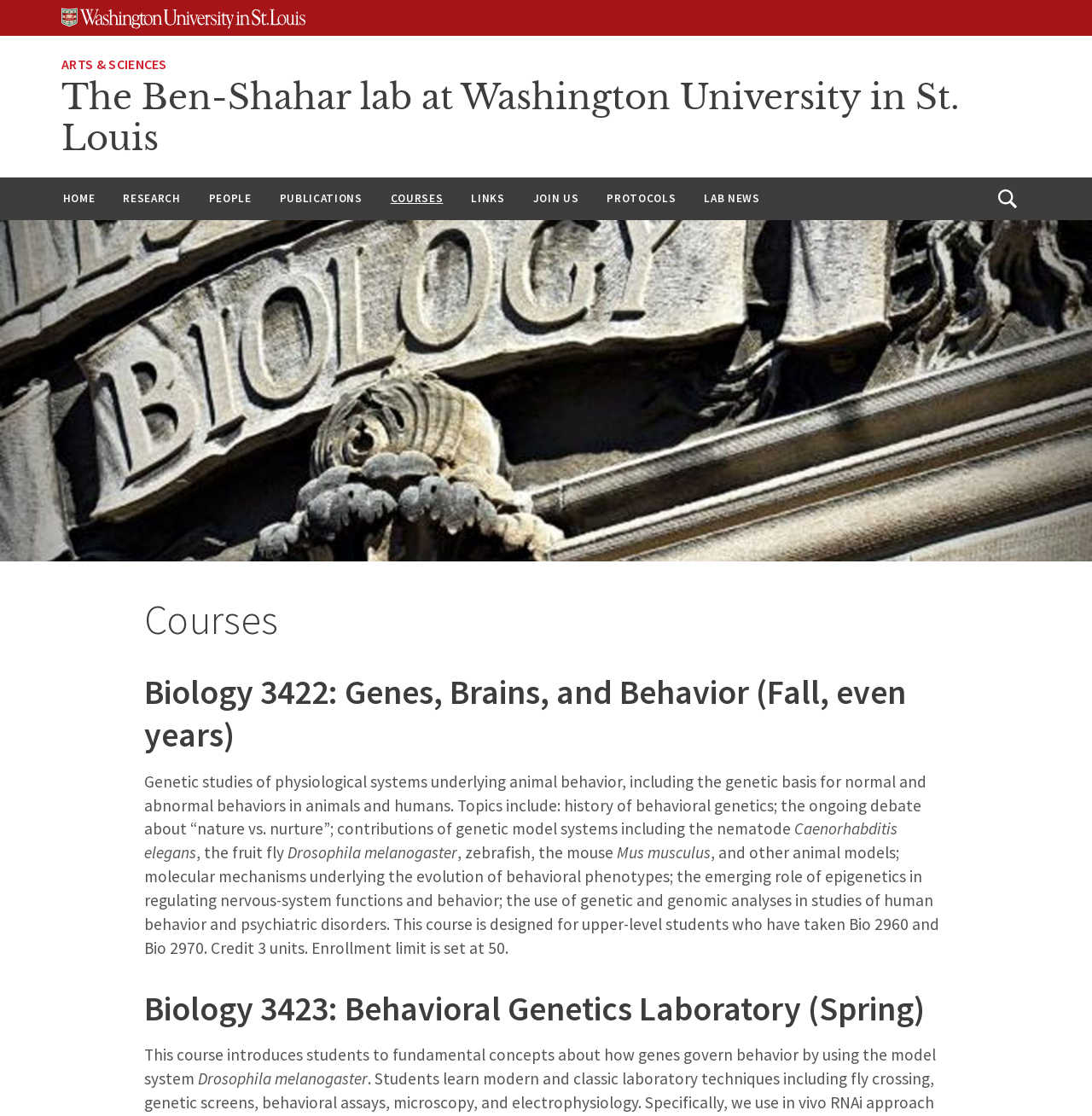Determine the bounding box coordinates for the region that must be clicked to execute the following instruction: "Click on the 'ARTS & SCIENCES' link".

[0.056, 0.05, 0.153, 0.065]